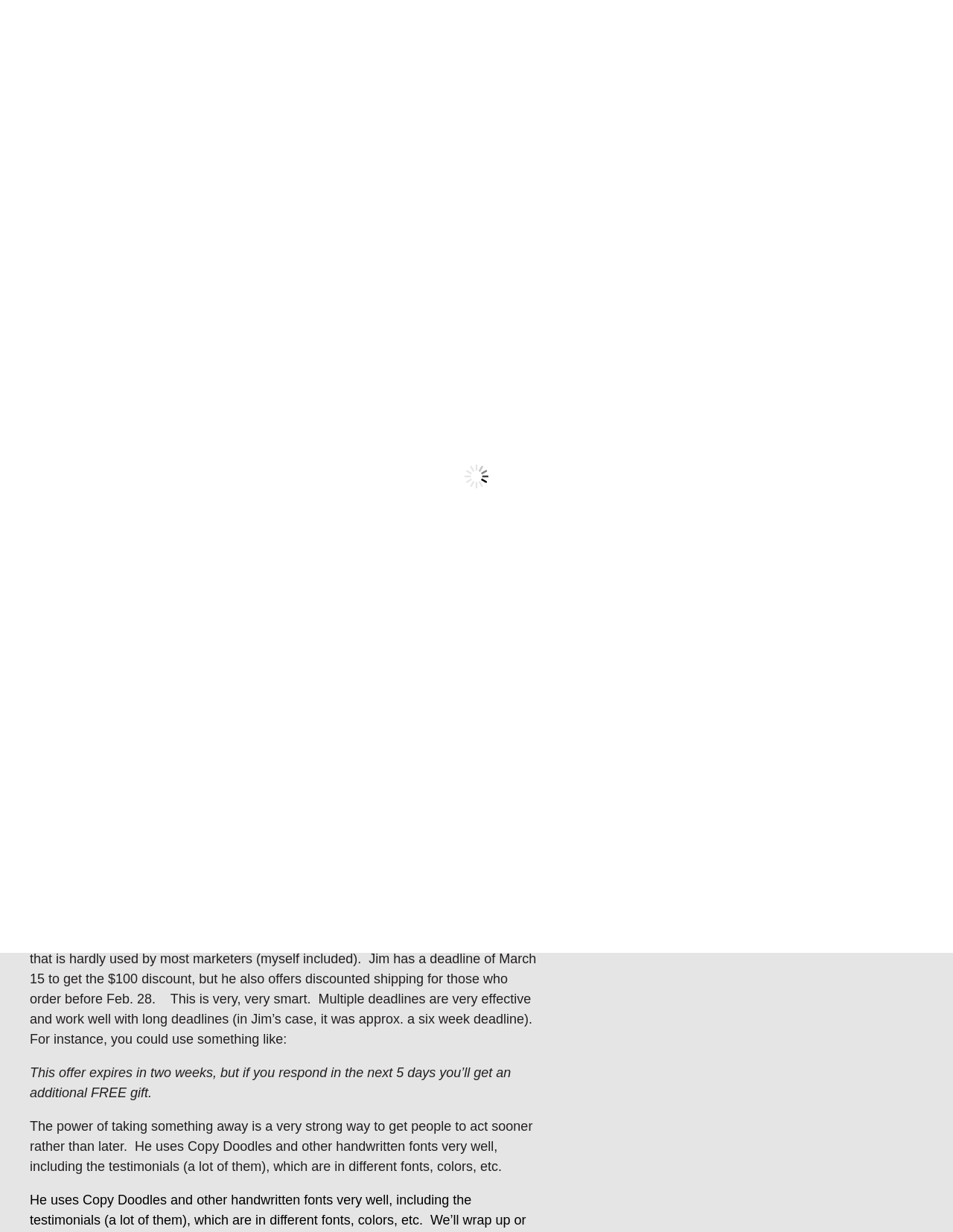What is the purpose of the 'lost client recognition campaign'?
Refer to the image and offer an in-depth and detailed answer to the question.

I inferred the purpose of the 'lost client recognition campaign' by reading the StaticText element that contains the sentence 'Here’s the key: you want to let the client know that YOU KNOW they’re missing.' which suggests that the purpose of the campaign is to let clients know they are missing.